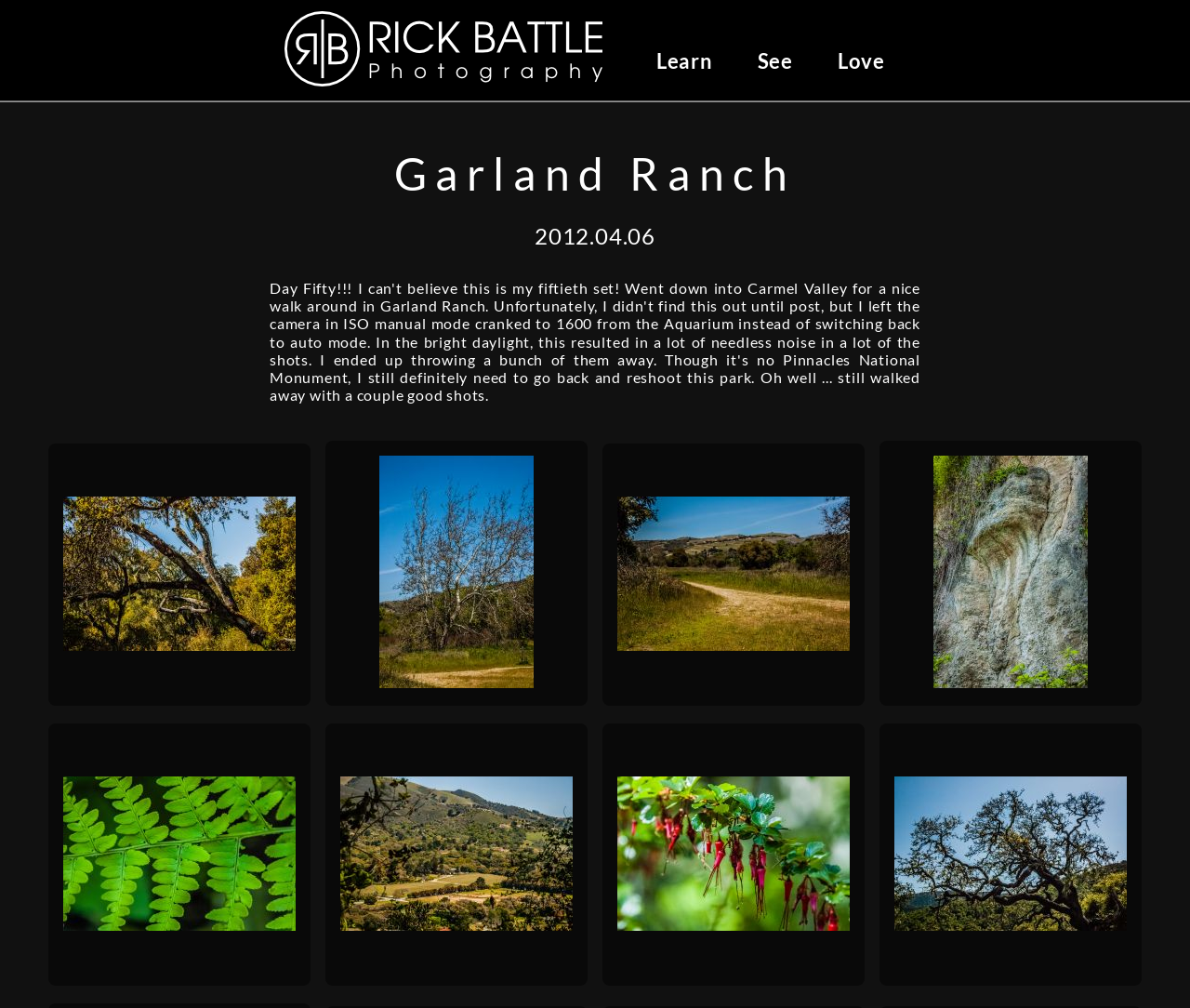Answer the following query concisely with a single word or phrase:
How many navigation links are at the top of the page?

3